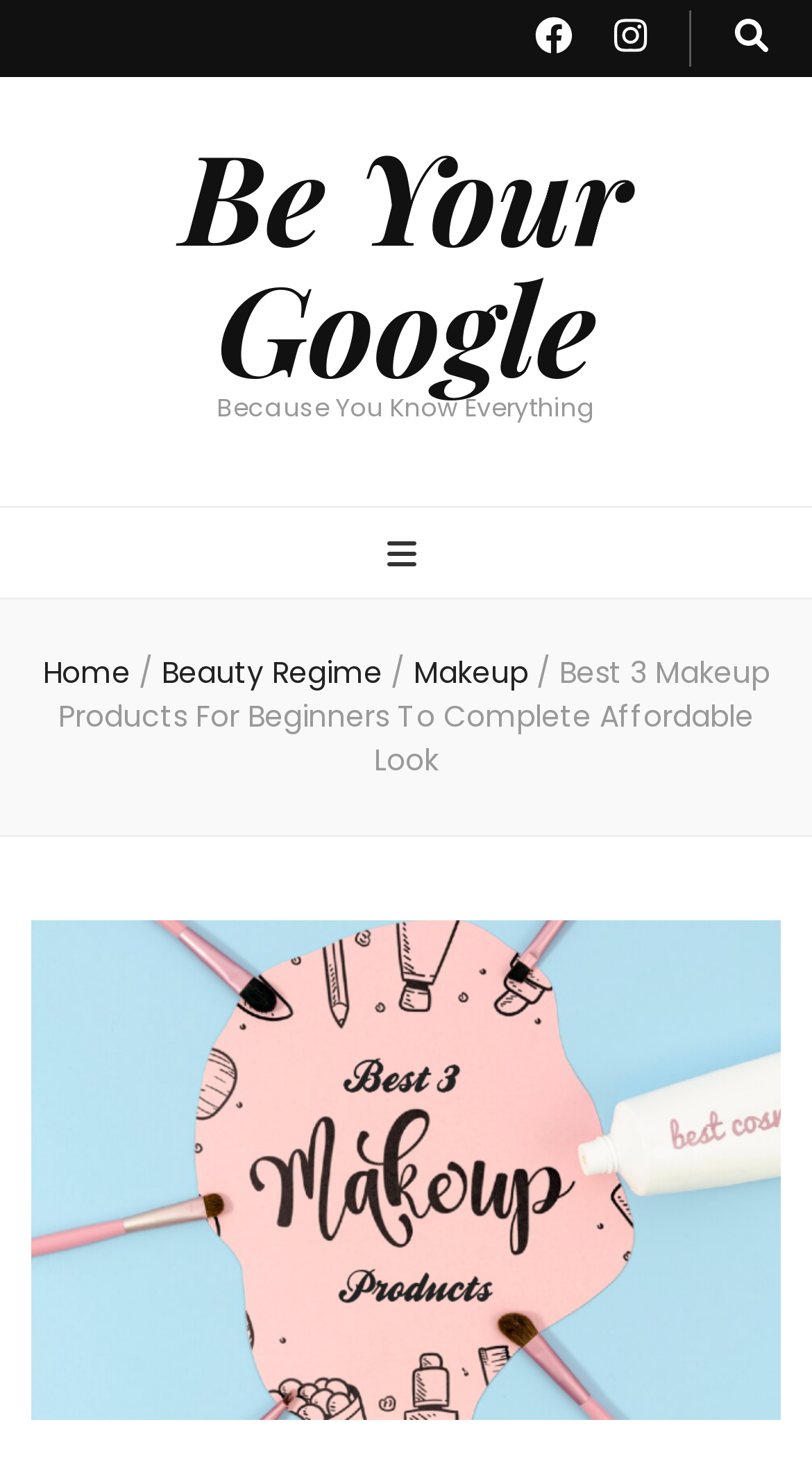Using the description "Home", locate and provide the bounding box of the UI element.

[0.053, 0.443, 0.16, 0.471]